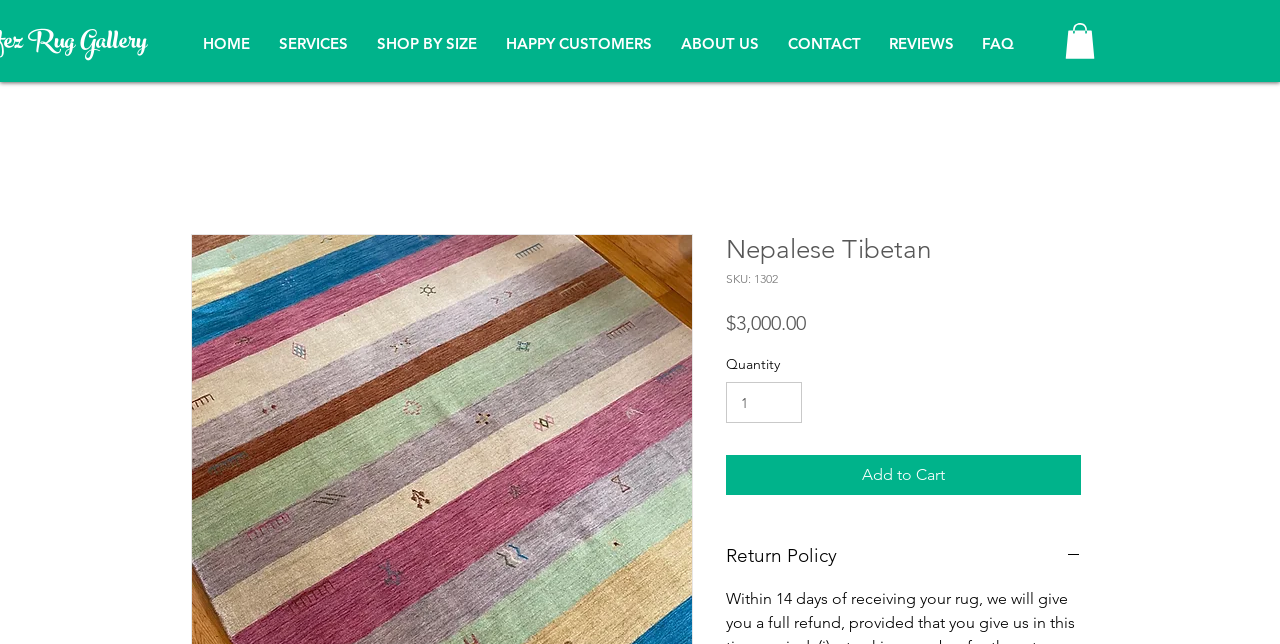Identify the bounding box coordinates of the region that should be clicked to execute the following instruction: "view services".

[0.206, 0.05, 0.283, 0.087]